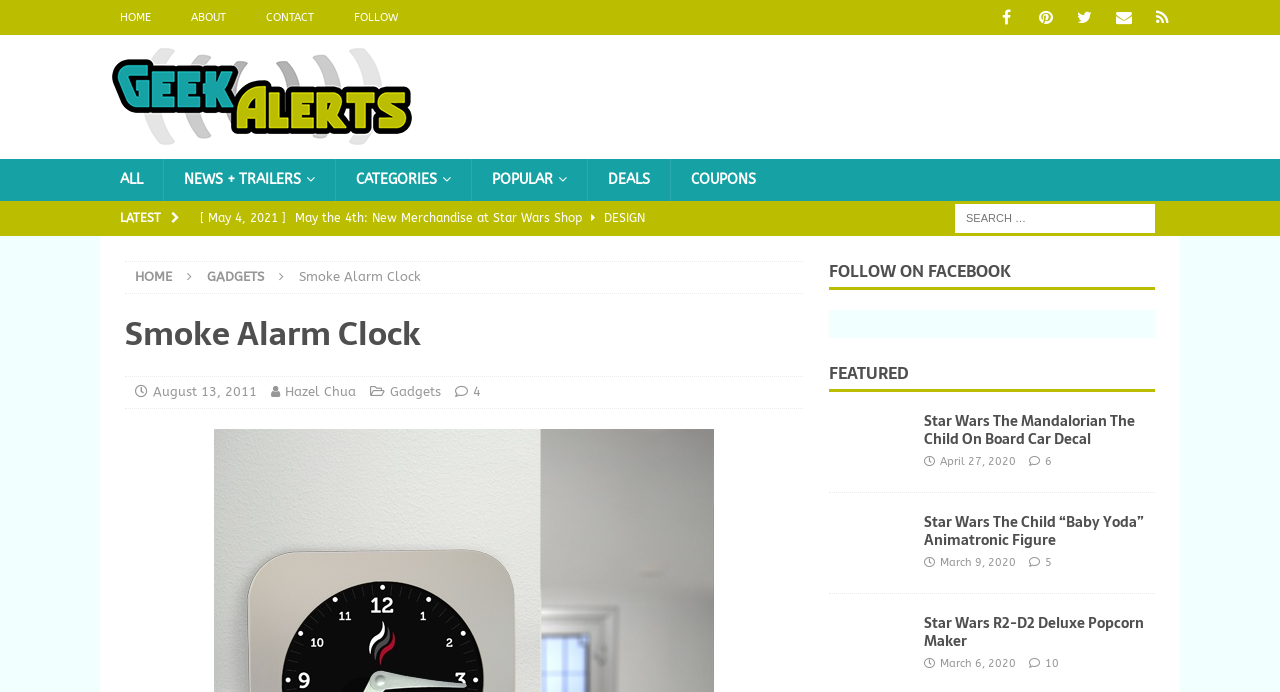Identify the bounding box coordinates necessary to click and complete the given instruction: "Search for something".

[0.746, 0.295, 0.902, 0.337]